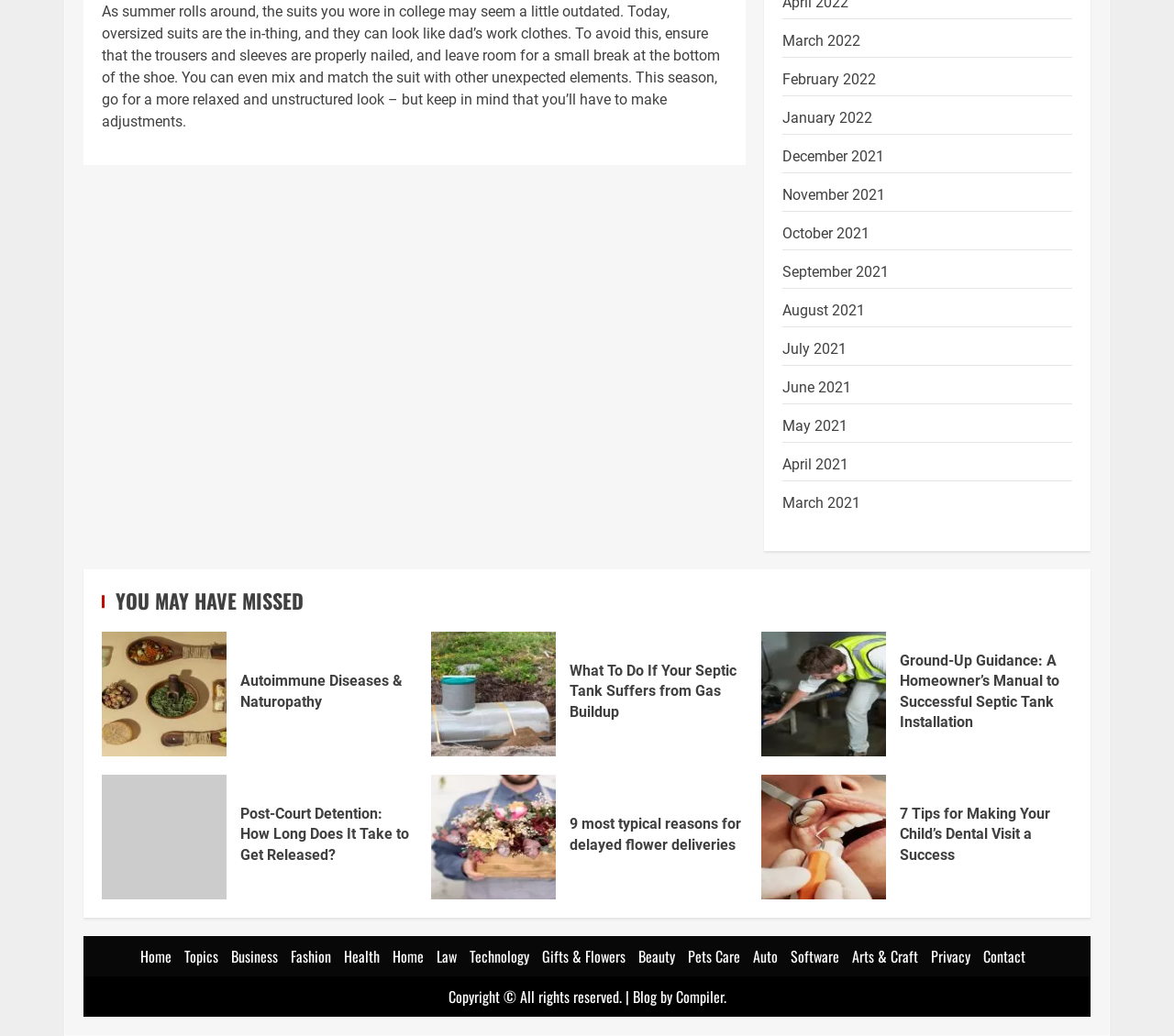Answer the following in one word or a short phrase: 
What is the name of the compiler of the blog?

Compiler